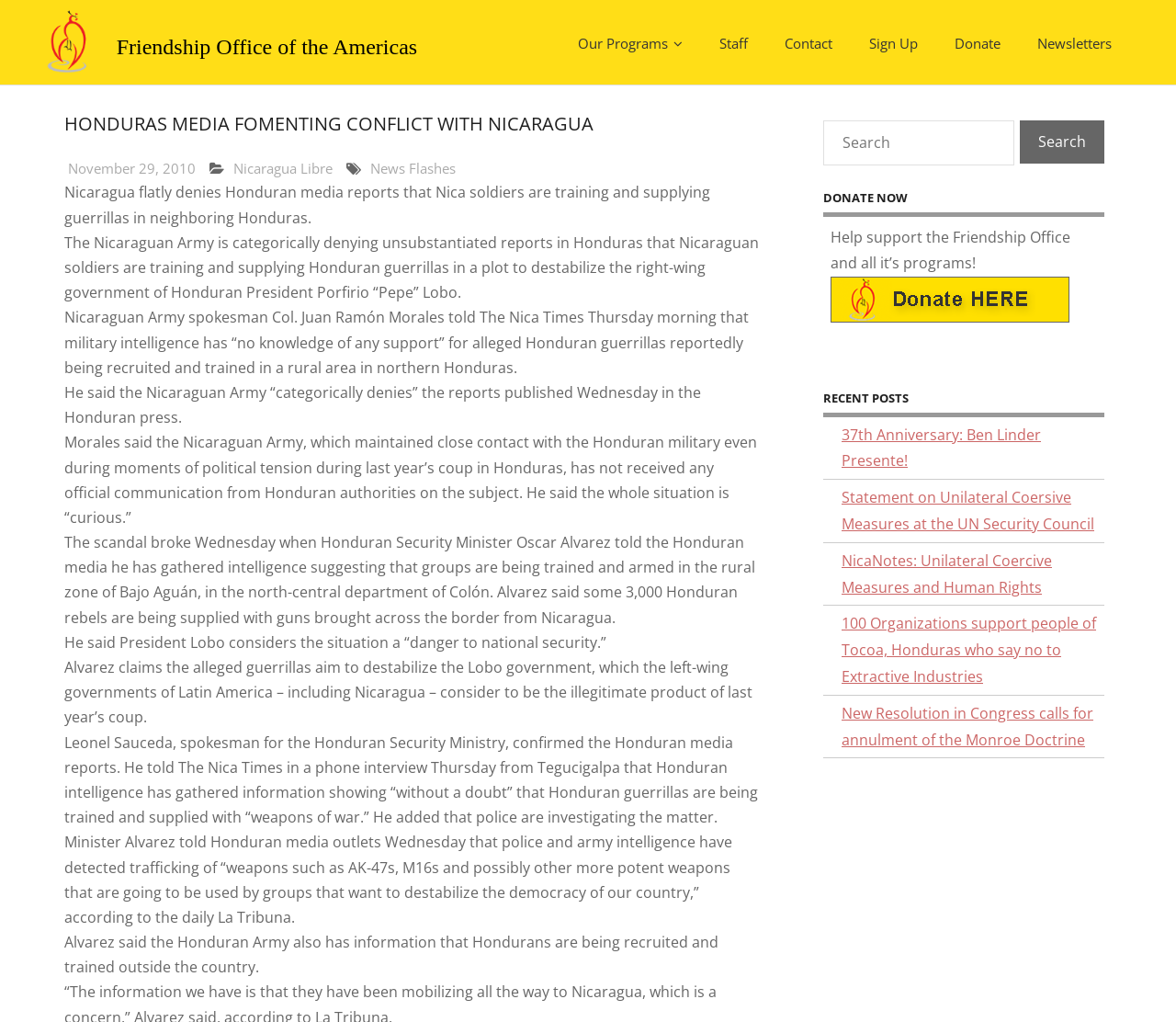Respond to the question below with a single word or phrase: What is the call-to-action in the 'DONATE NOW' section?

Donate to the Friendship Office